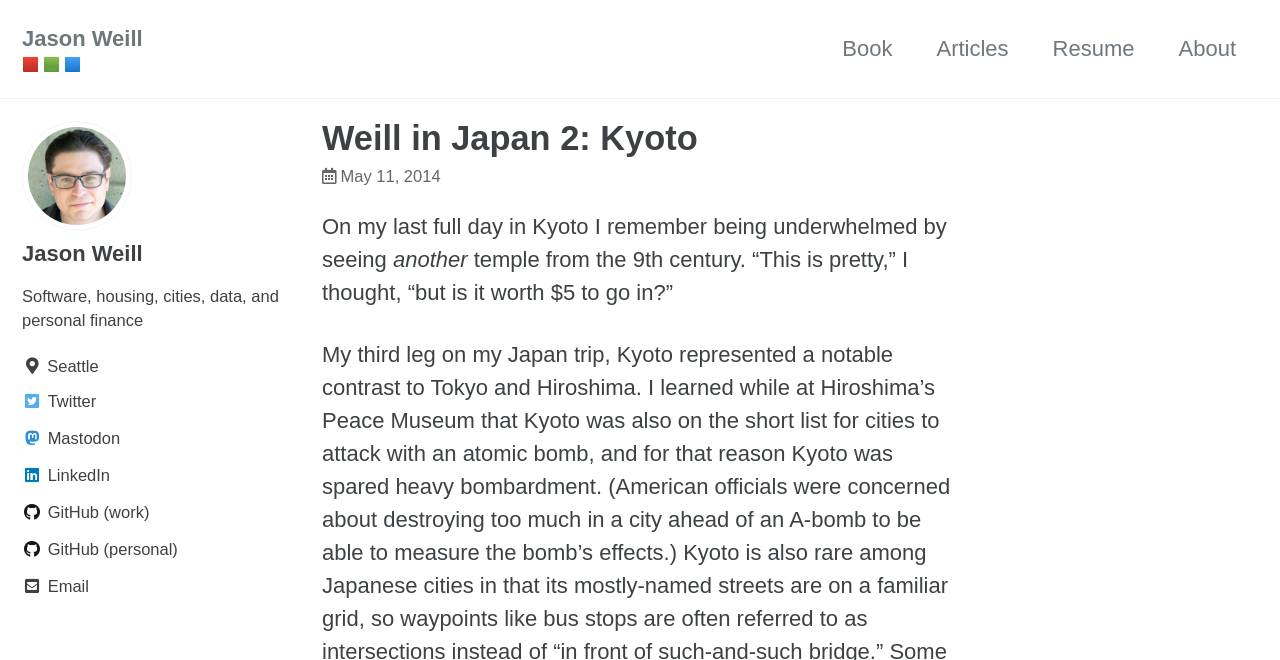Can you determine the main header of this webpage?

Weill in Japan 2: Kyoto